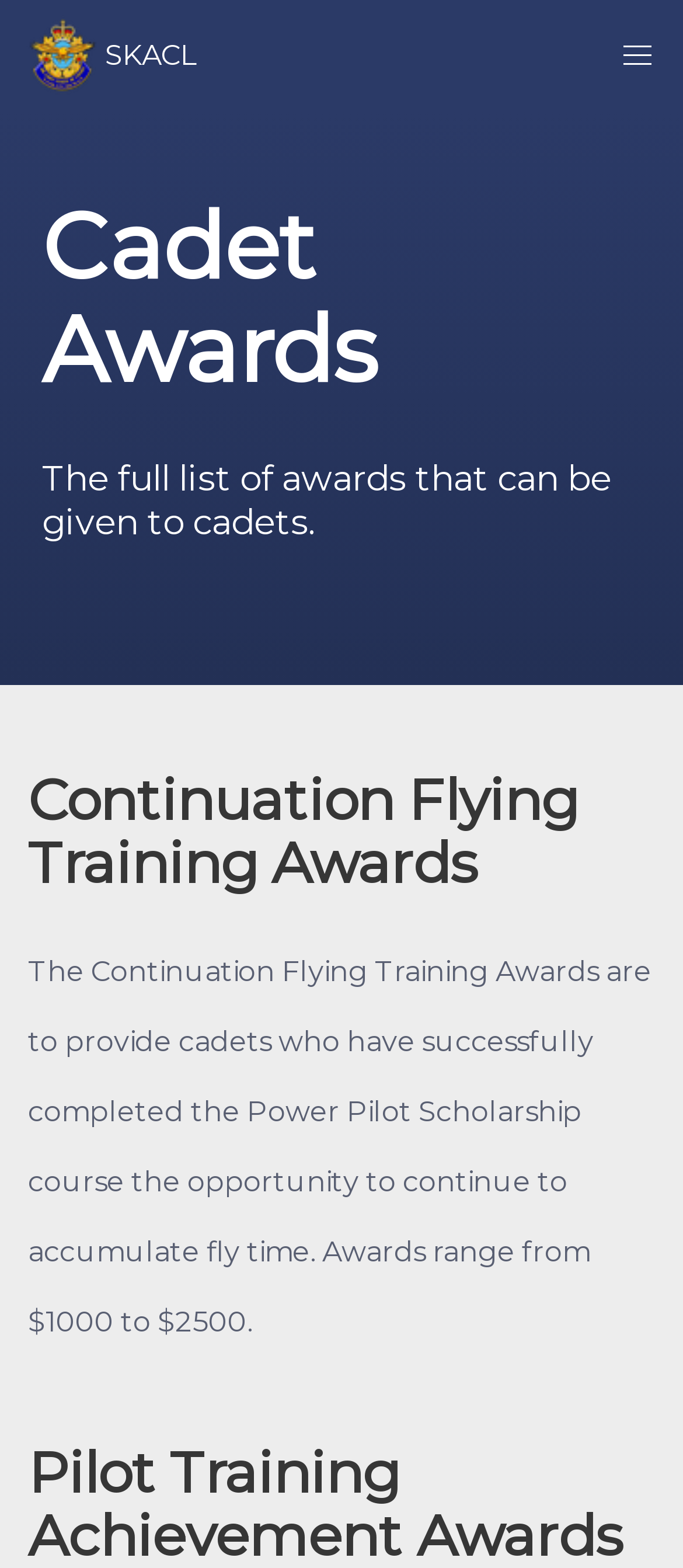Please answer the following question as detailed as possible based on the image: 
What is the main navigation element on the webpage?

The main navigation element on the webpage is a menu button, which is located at the top right corner of the page, and it is not expanded by default.